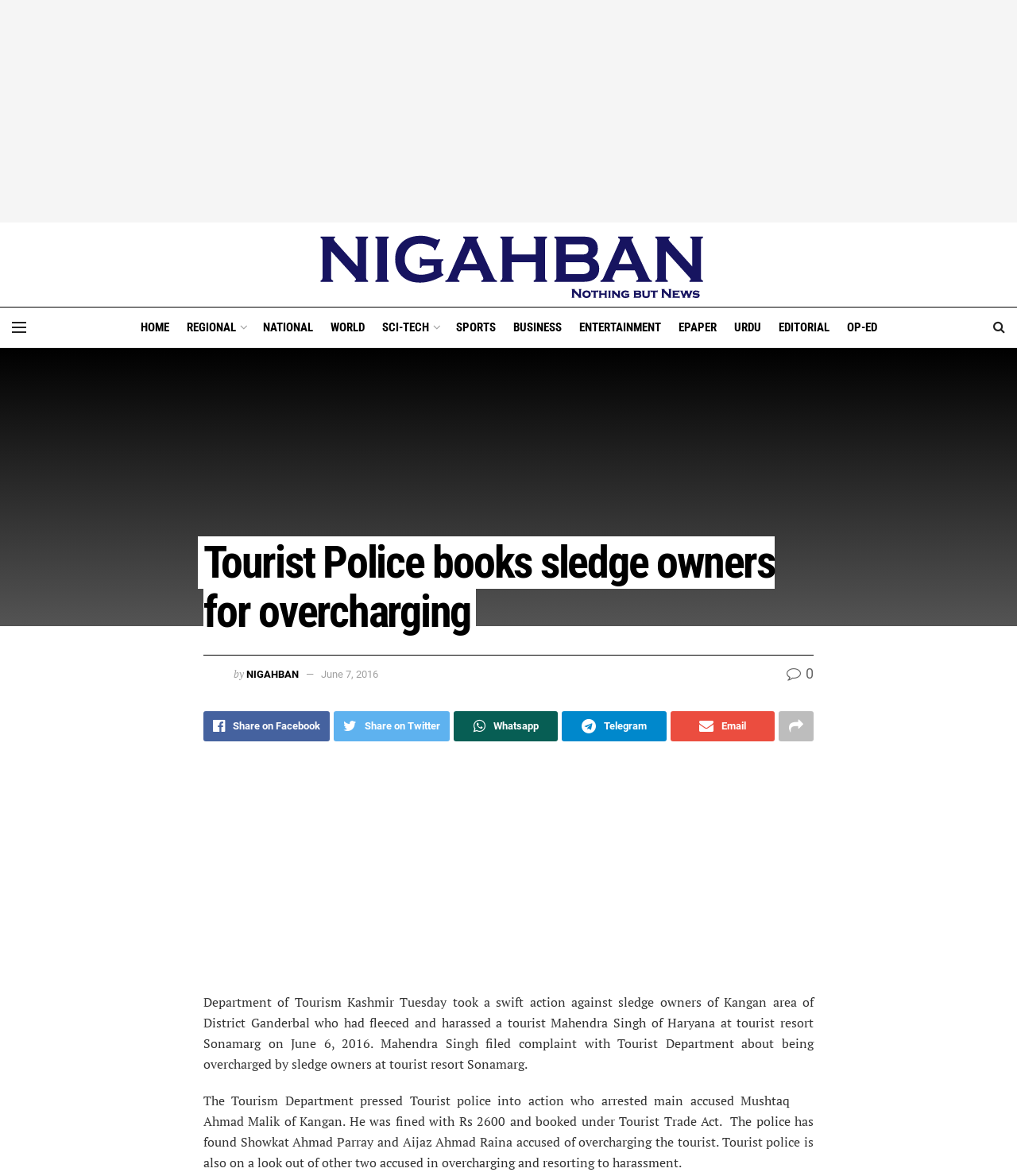How many accused were found by the police?
Please use the image to deliver a detailed and complete answer.

I found the answer by reading the text in the webpage, specifically the sentence 'The police has found Showkat Ahmad Parray and Aijaz Ahmad Raina accused of overcharging the tourist.' which mentions two accused, and then I inferred that there is a third accused, Mushtaq Ahmad Malik, who was fined and booked under Tourist Trade Act.